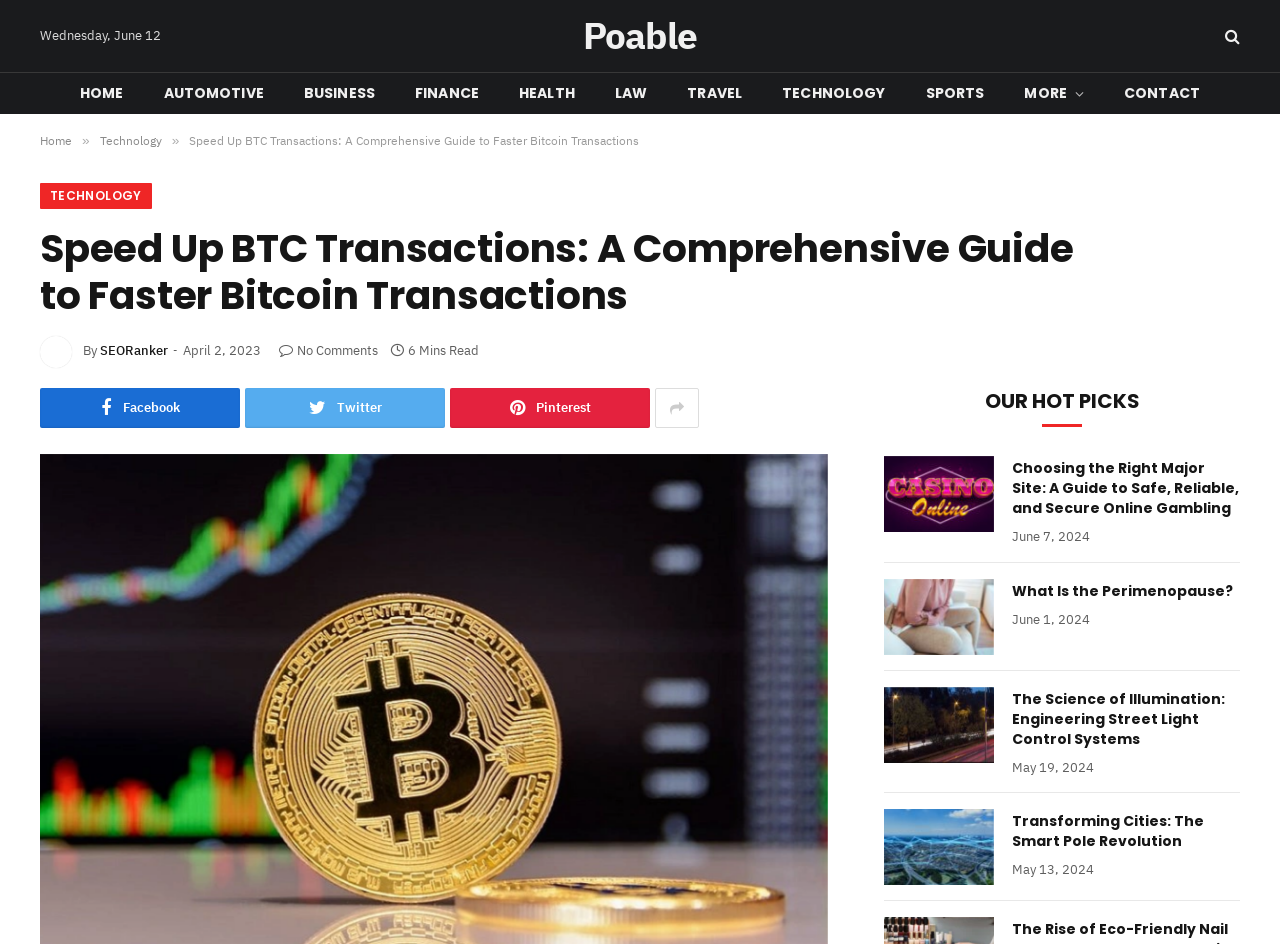Answer the question below in one word or phrase:
What is the name of the author of the current article?

SEORanker